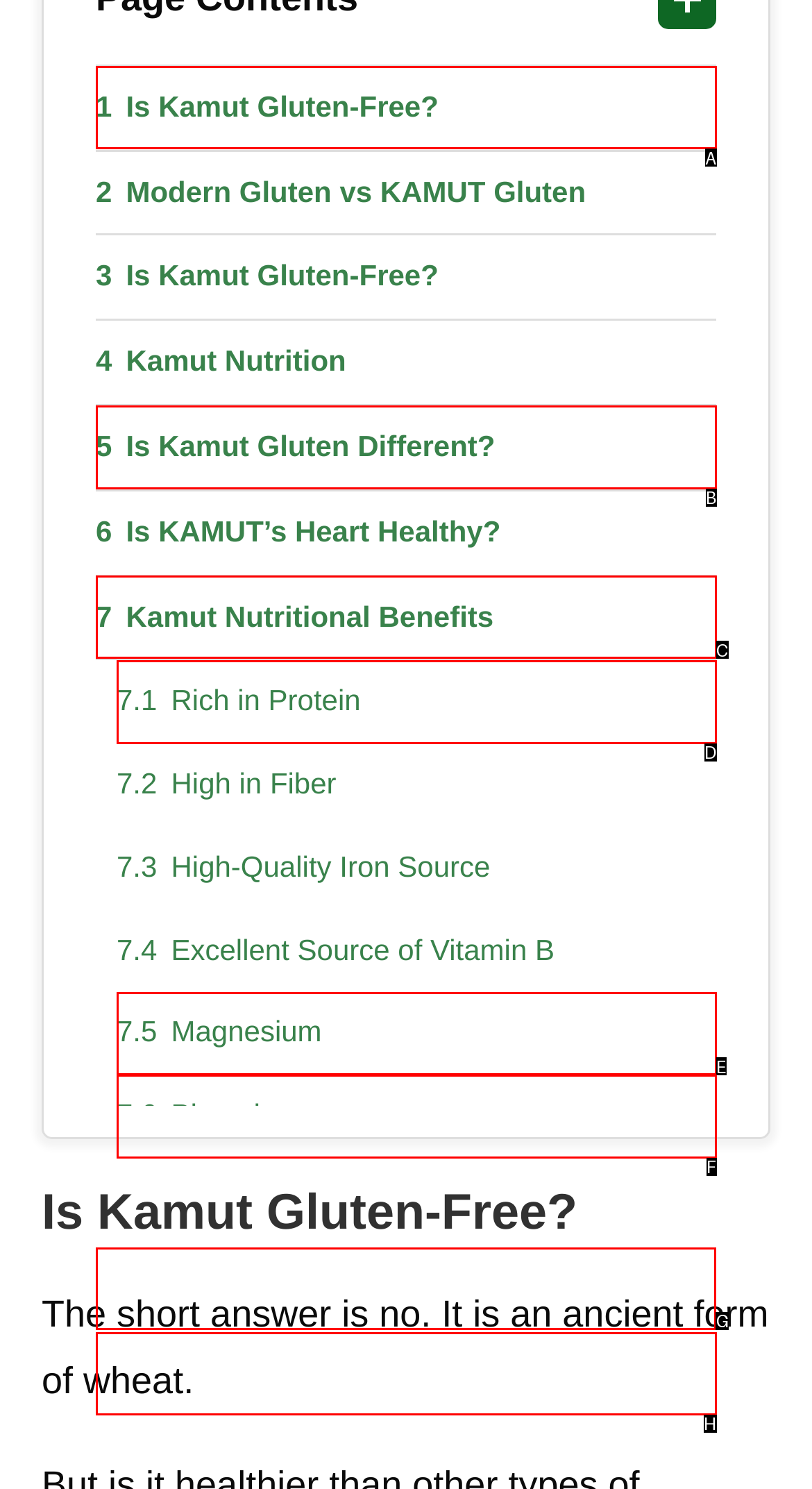Select the letter of the UI element that matches this task: Check 'FAQs Related Is Kamut Gluten Free?'
Provide the answer as the letter of the correct choice.

G